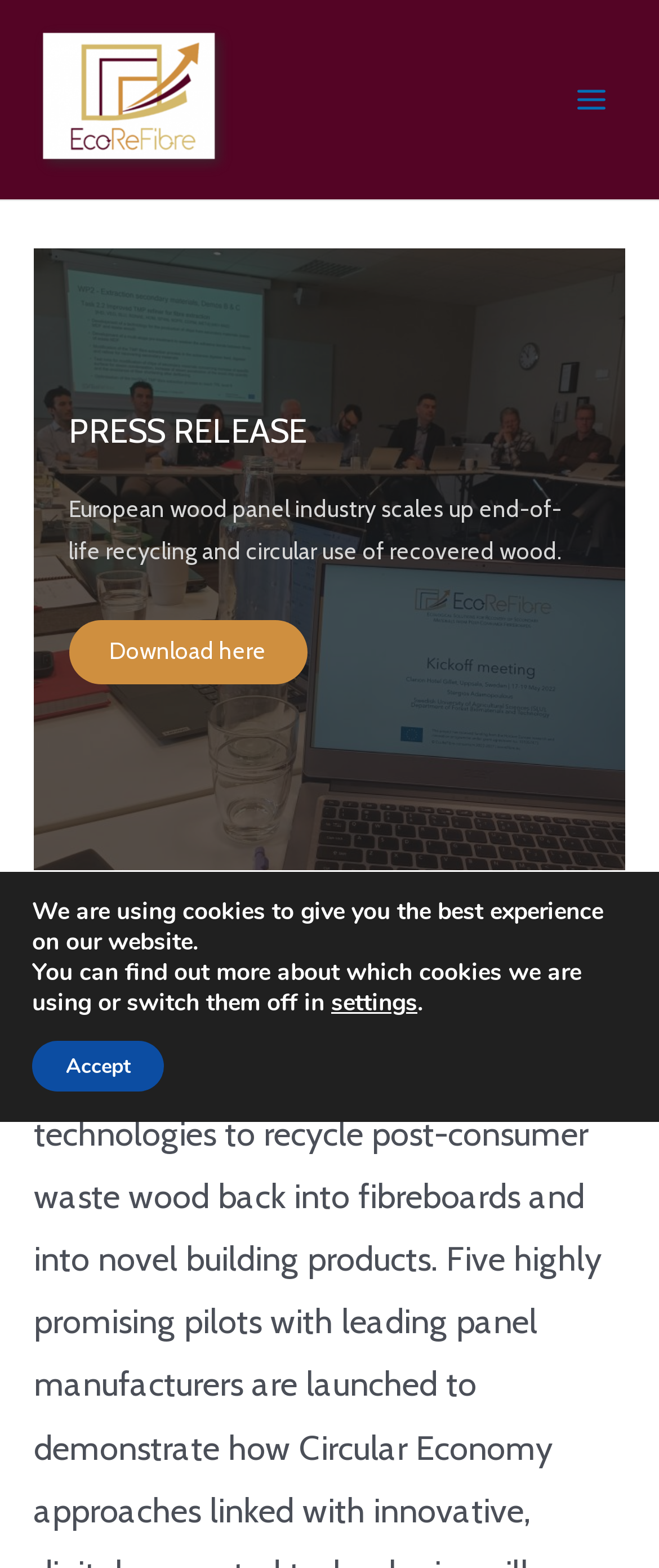Find the bounding box coordinates for the HTML element specified by: "Download here".

[0.104, 0.396, 0.465, 0.436]